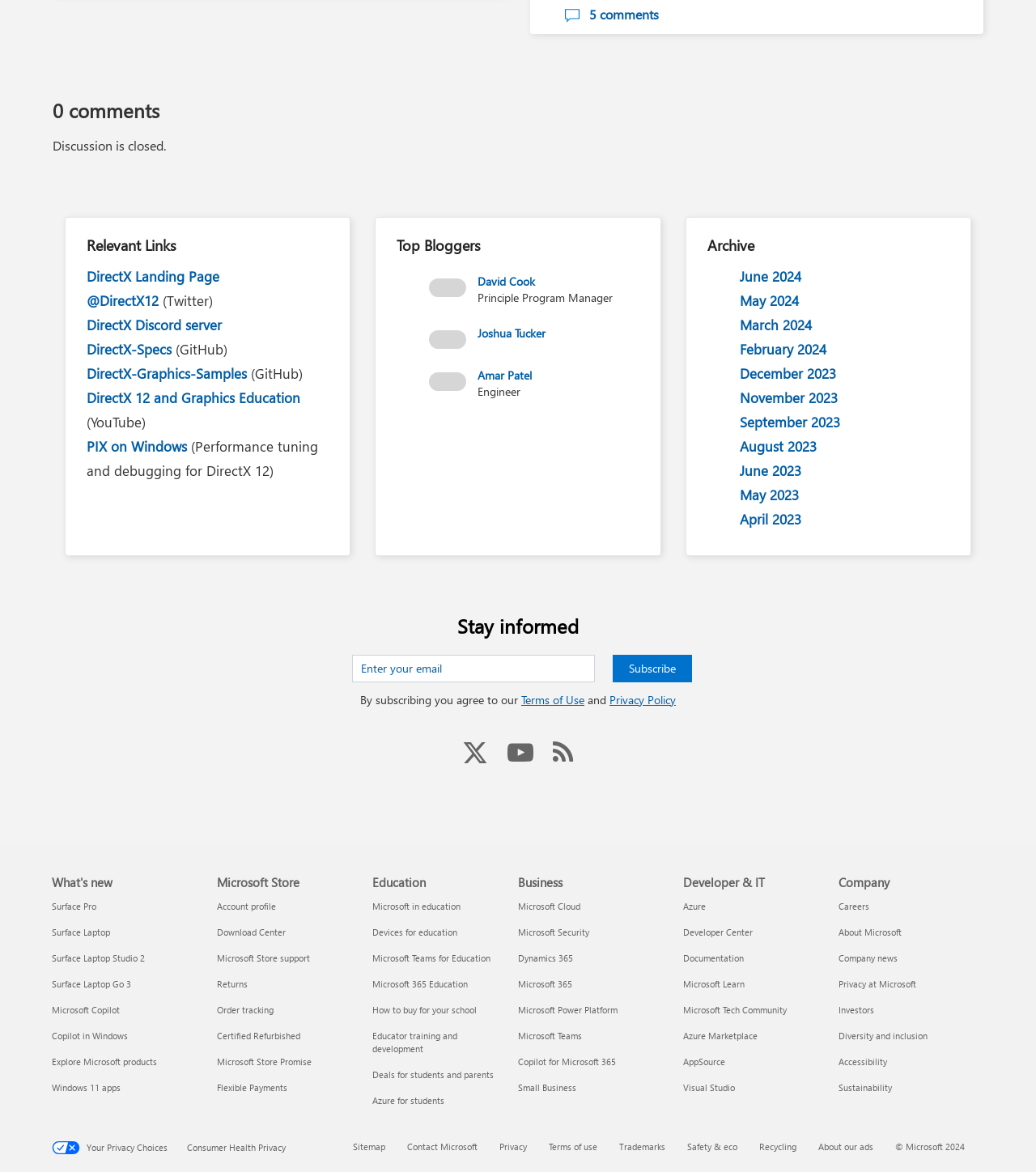Using the element description: "name="ne" placeholder="Enter your email"", determine the bounding box coordinates for the specified UI element. The coordinates should be four float numbers between 0 and 1, [left, top, right, bottom].

[0.34, 0.559, 0.574, 0.582]